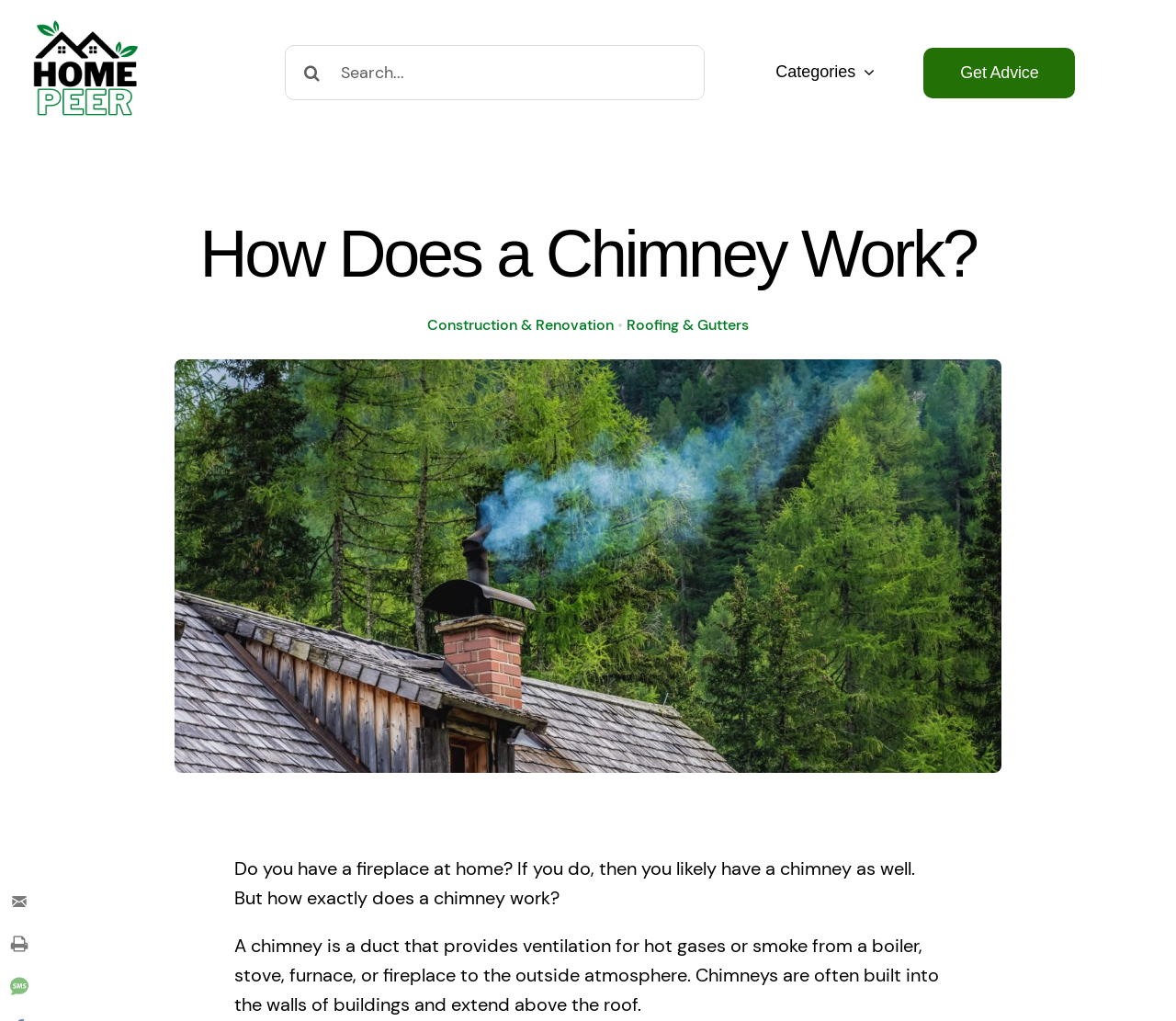What is above the roof of a building?
Please respond to the question with a detailed and informative answer.

The webpage states that chimneys are often built into the walls of buildings and extend above the roof, which implies that the chimney is above the roof of a building.